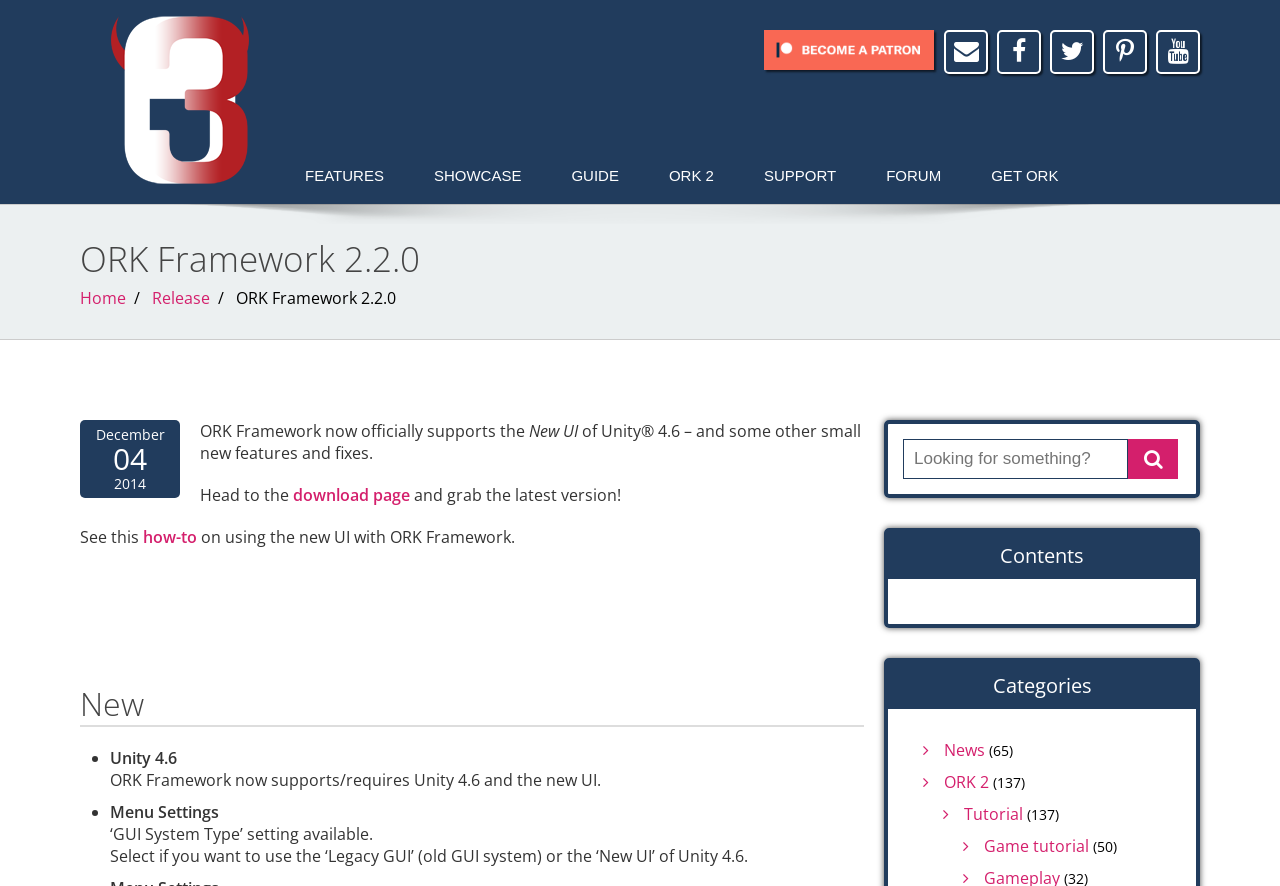Provide the bounding box coordinates of the HTML element this sentence describes: "Support". The bounding box coordinates consist of four float numbers between 0 and 1, i.e., [left, top, right, bottom].

[0.577, 0.166, 0.673, 0.23]